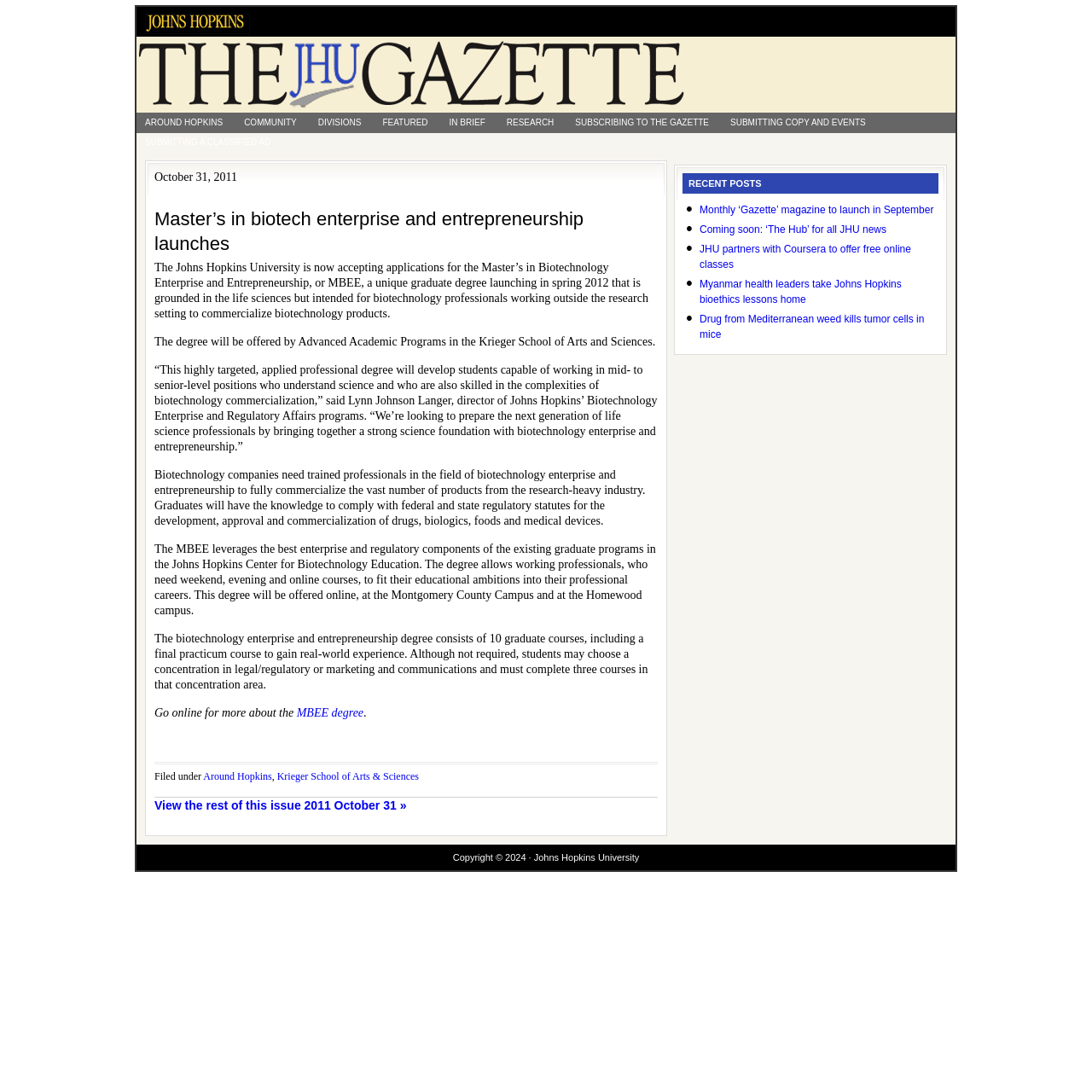What is the degree being launched?
Based on the image, provide your answer in one word or phrase.

Master’s in Biotechnology Enterprise and Entrepreneurship